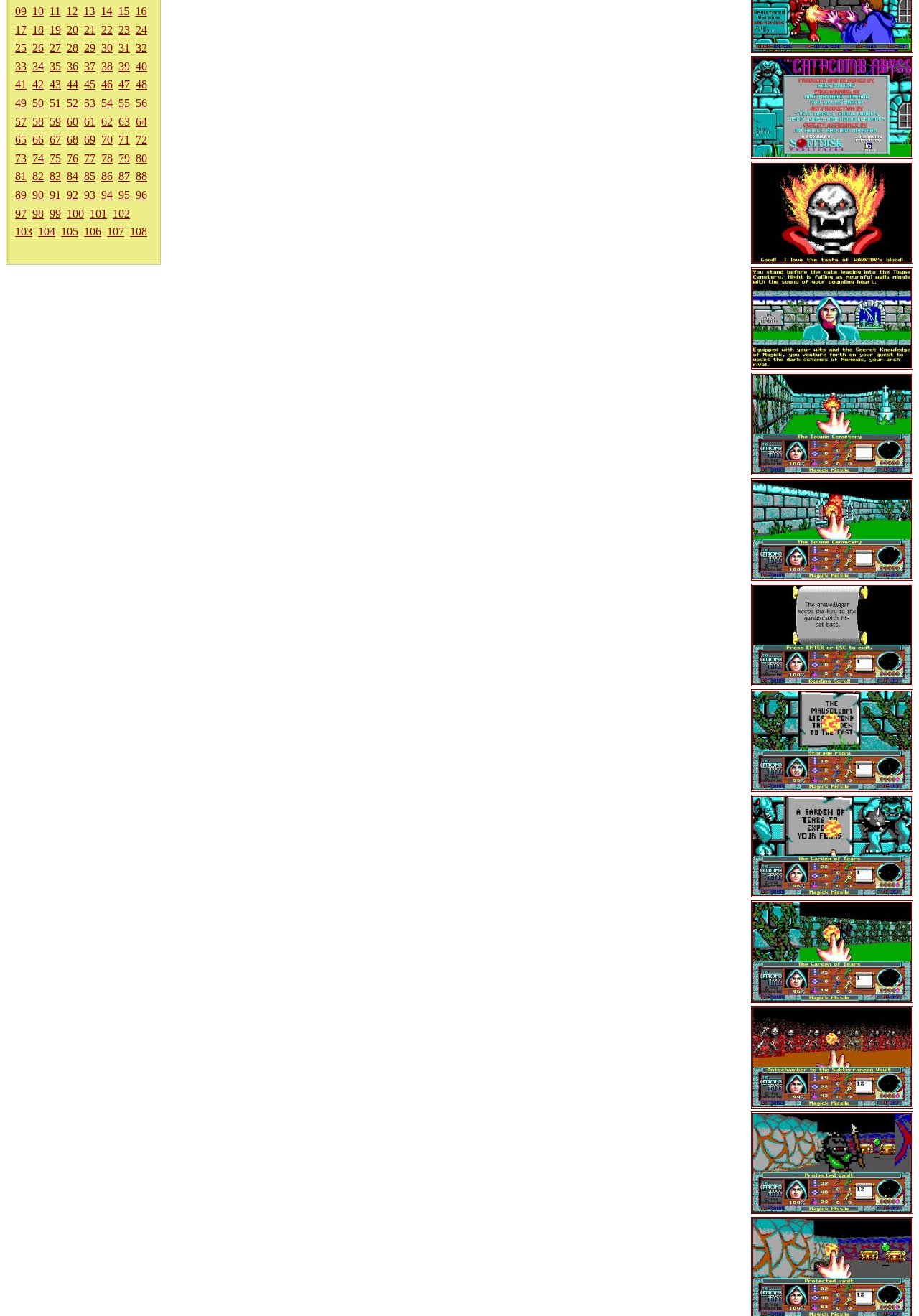Bounding box coordinates are specified in the format (top-left x, top-left y, bottom-right x, bottom-right y). All values are floating point numbers bounded between 0 and 1. Please provide the bounding box coordinate of the region this sentence describes: alt="Catacomb Abyss, The screenshot #10"

[0.817, 0.594, 0.994, 0.603]